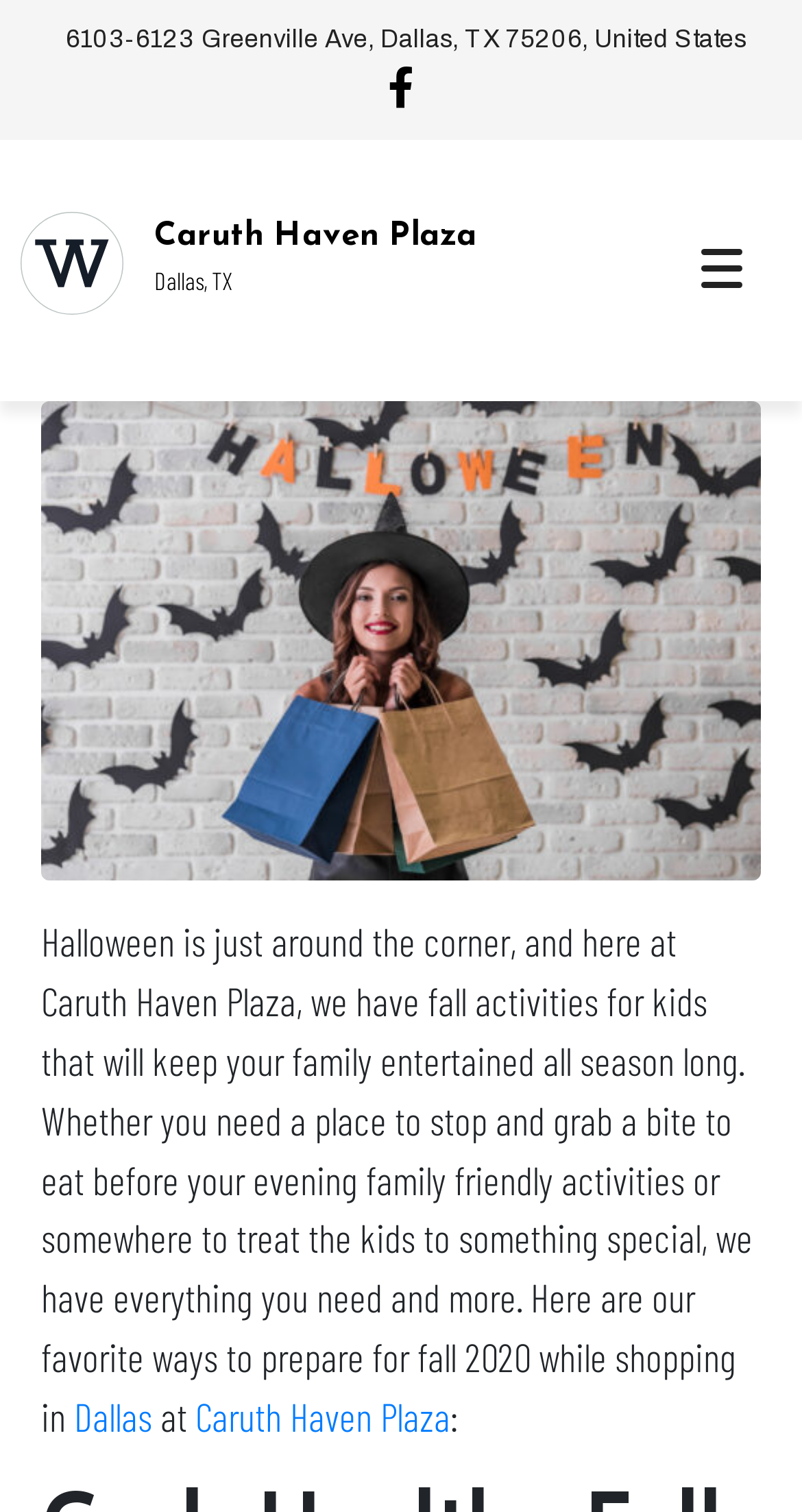Utilize the information from the image to answer the question in detail:
What type of activities are available at Caruth Haven Plaza?

I inferred this by reading the static text element that mentions 'evening family friendly activities', which suggests that the activities available at Caruth Haven Plaza are family friendly.